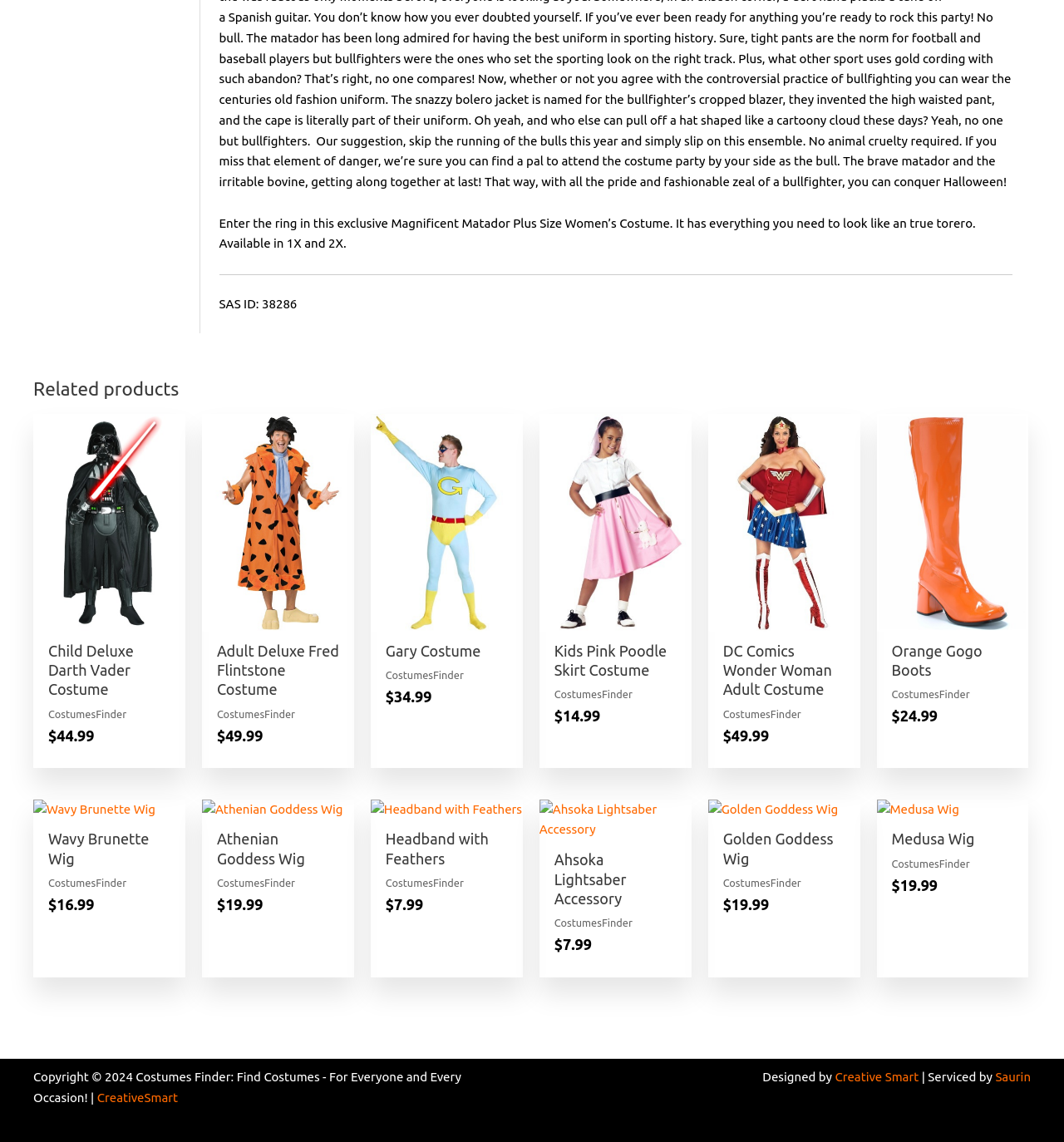Could you provide the bounding box coordinates for the portion of the screen to click to complete this instruction: "View the Child Deluxe Darth Vader Costume"?

[0.031, 0.363, 0.174, 0.553]